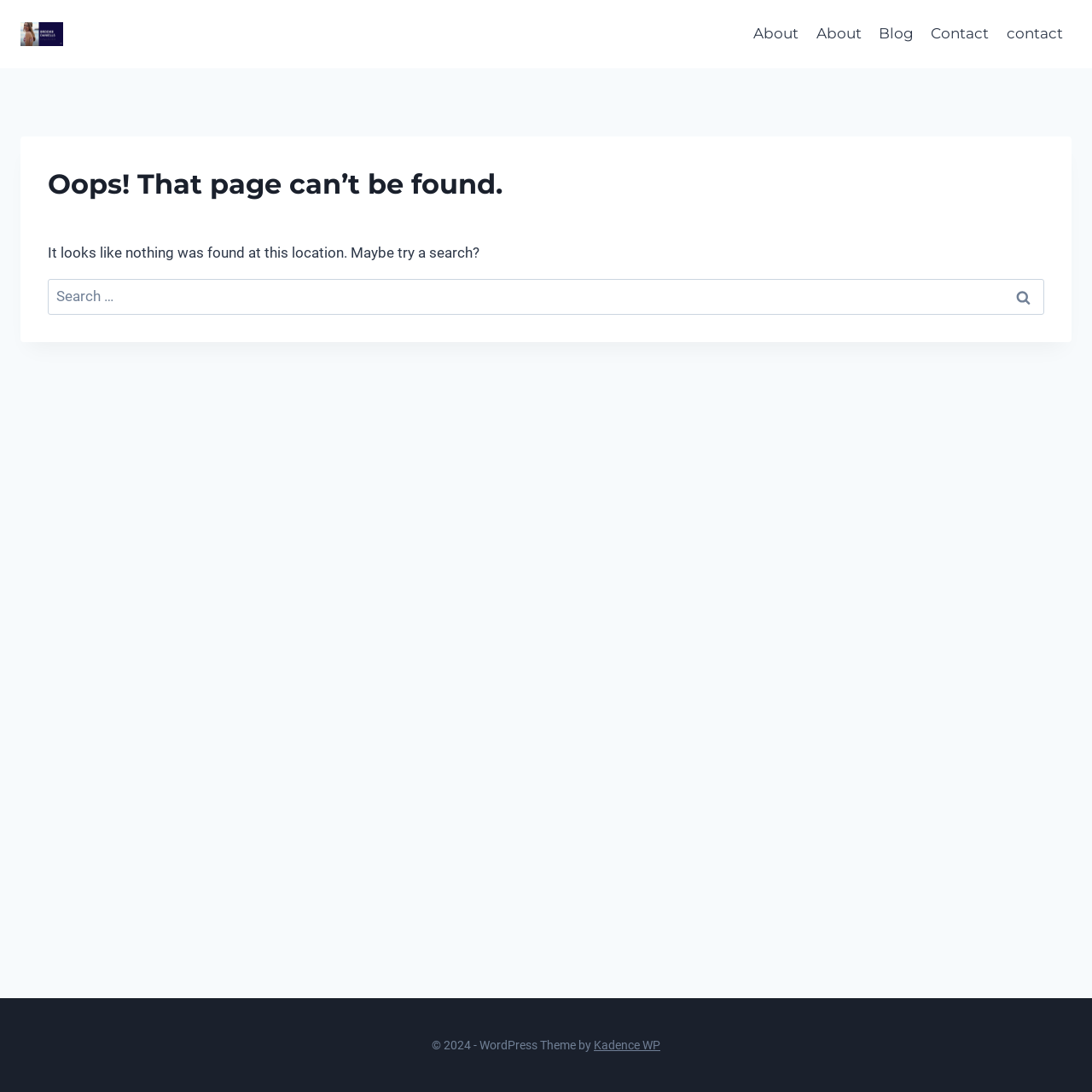Determine the bounding box coordinates of the region I should click to achieve the following instruction: "check Kadence WP". Ensure the bounding box coordinates are four float numbers between 0 and 1, i.e., [left, top, right, bottom].

[0.544, 0.95, 0.605, 0.963]